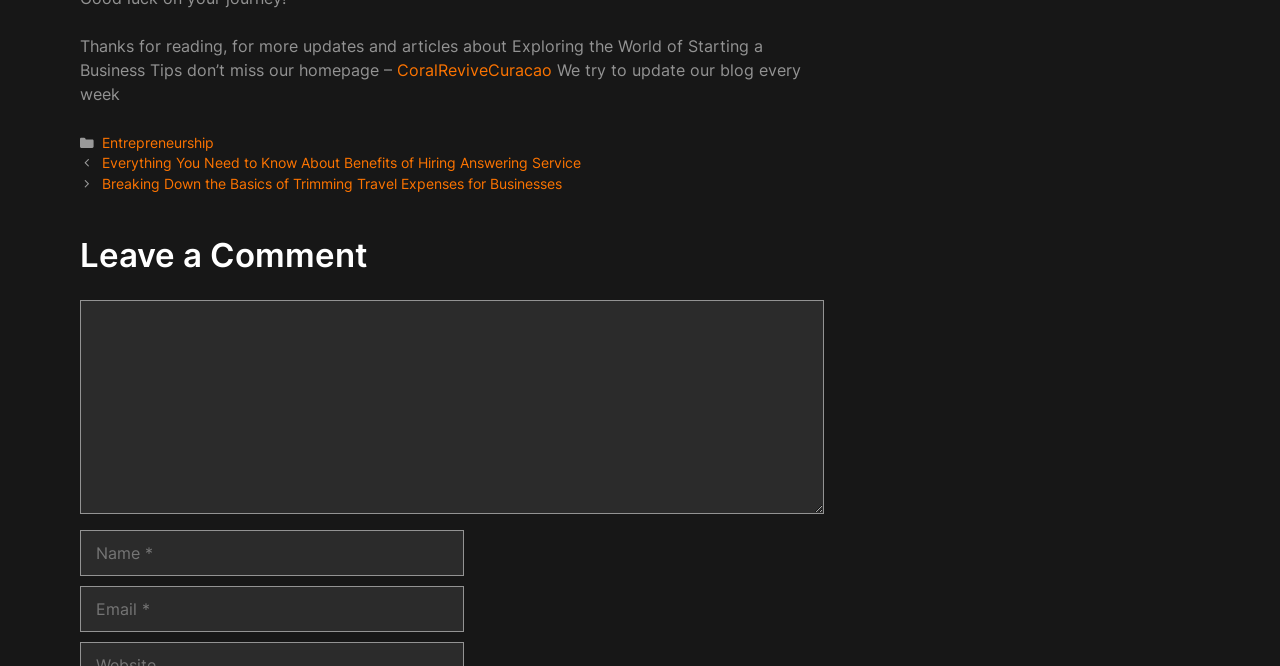Please find the bounding box for the UI component described as follows: "parent_node: Comment name="comment"".

[0.062, 0.45, 0.644, 0.771]